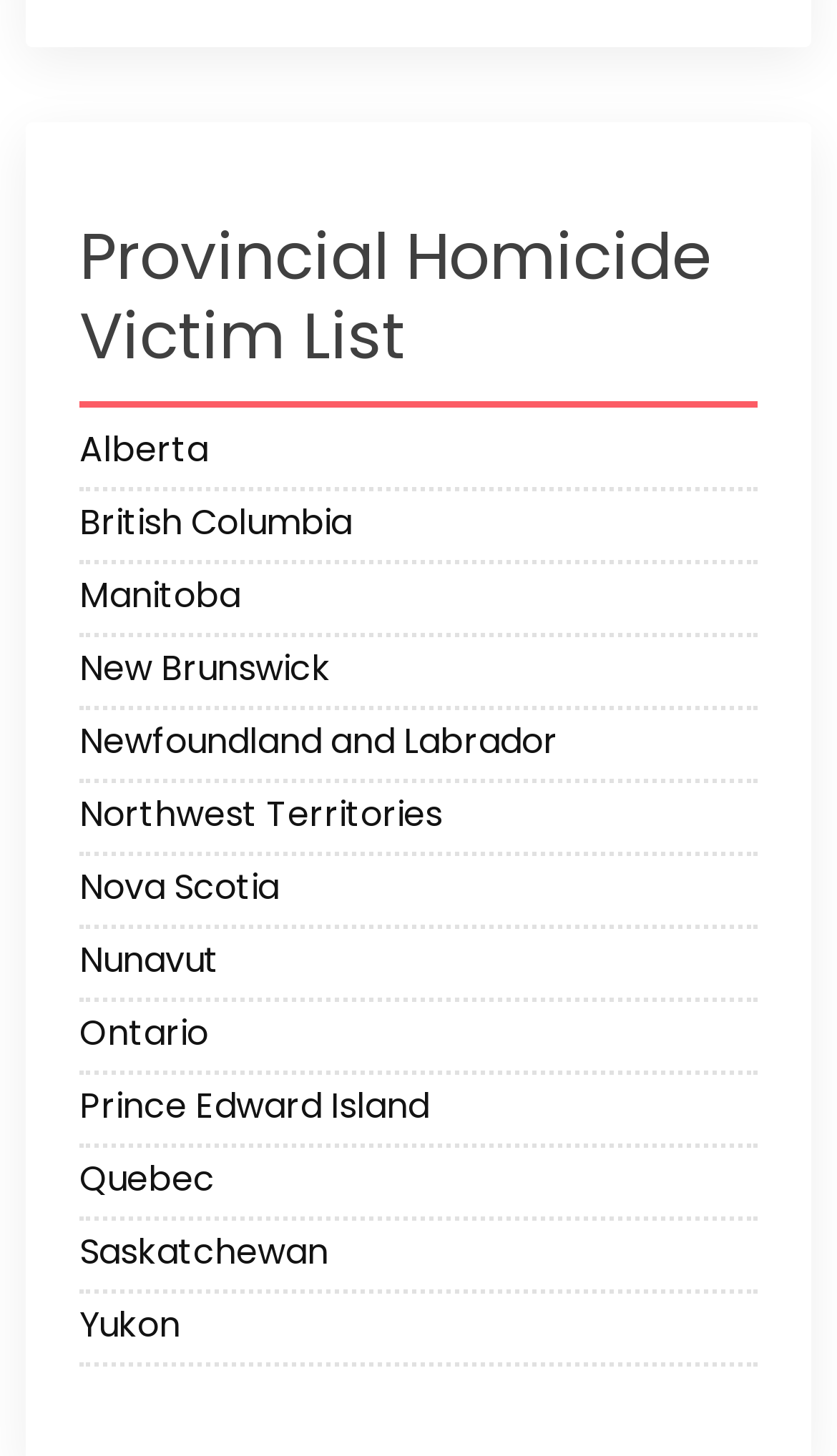Is Northwest Territories a province? Examine the screenshot and reply using just one word or a brief phrase.

No